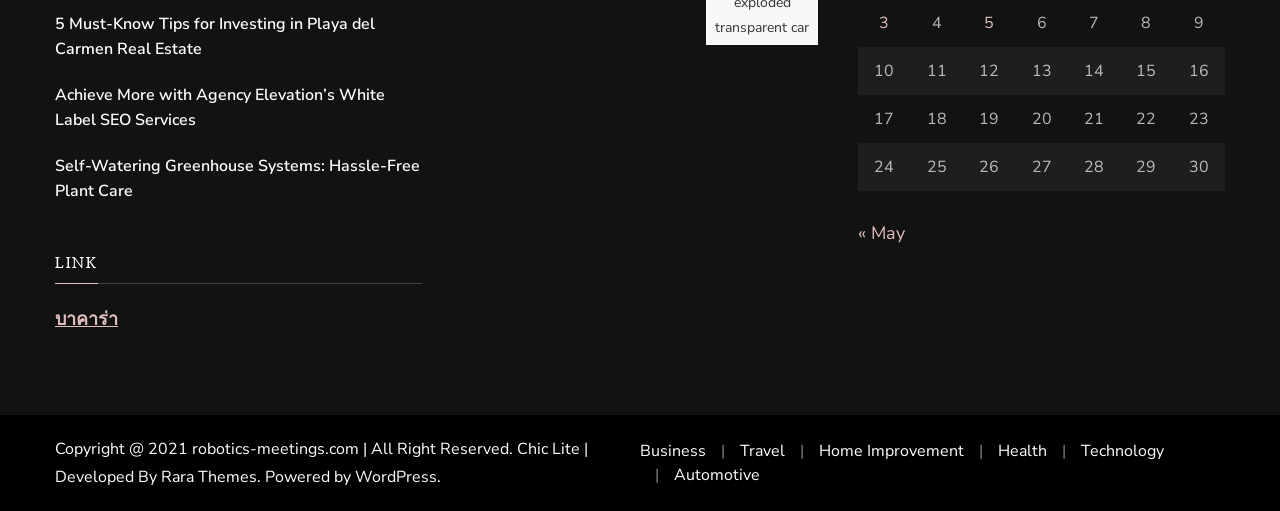What is the category of the link 'Business'?
From the screenshot, provide a brief answer in one word or phrase.

Category